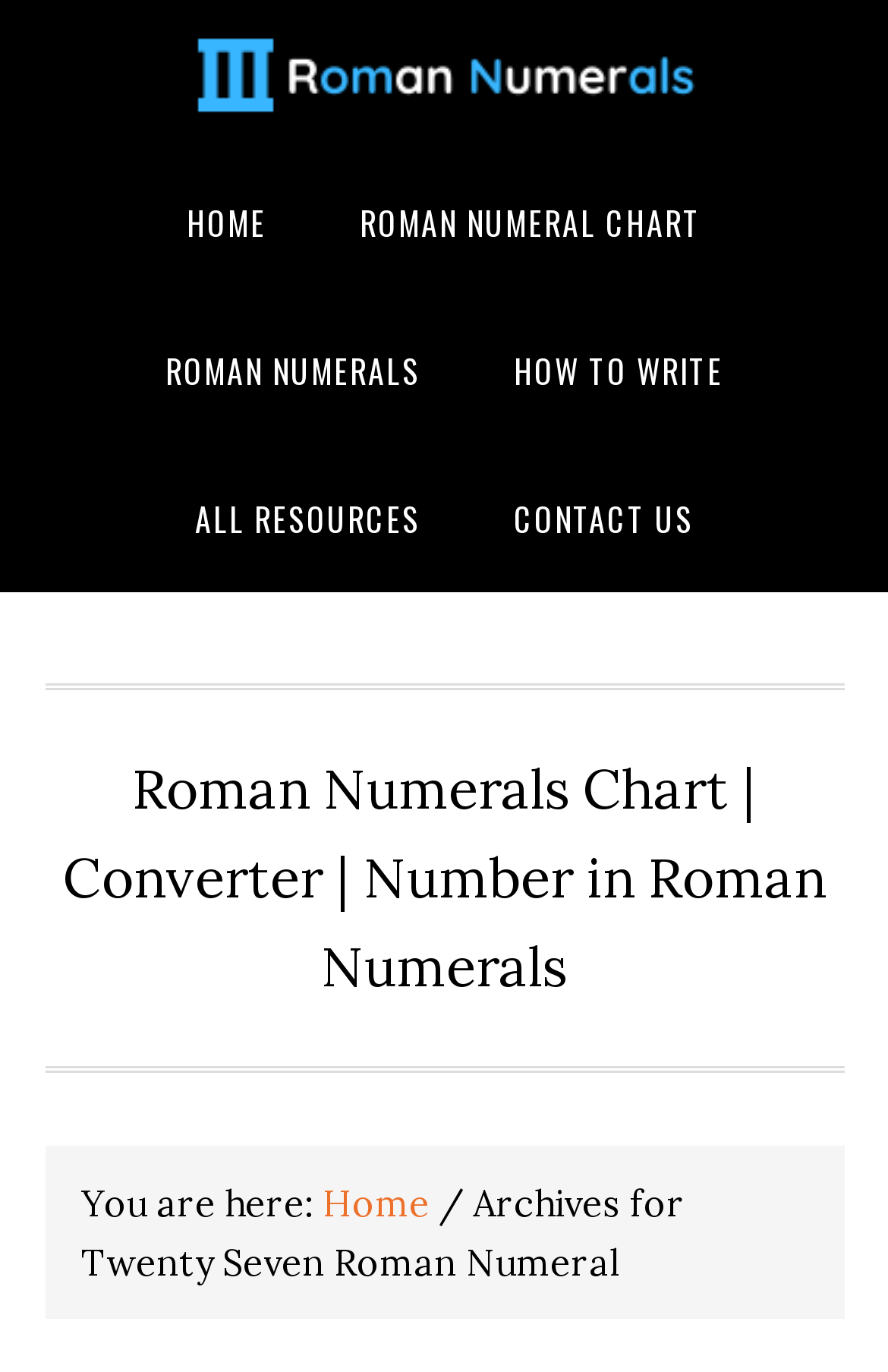Find the bounding box of the UI element described as: "How to Write". The bounding box coordinates should be given as four float values between 0 and 1, i.e., [left, top, right, bottom].

[0.532, 0.216, 0.86, 0.324]